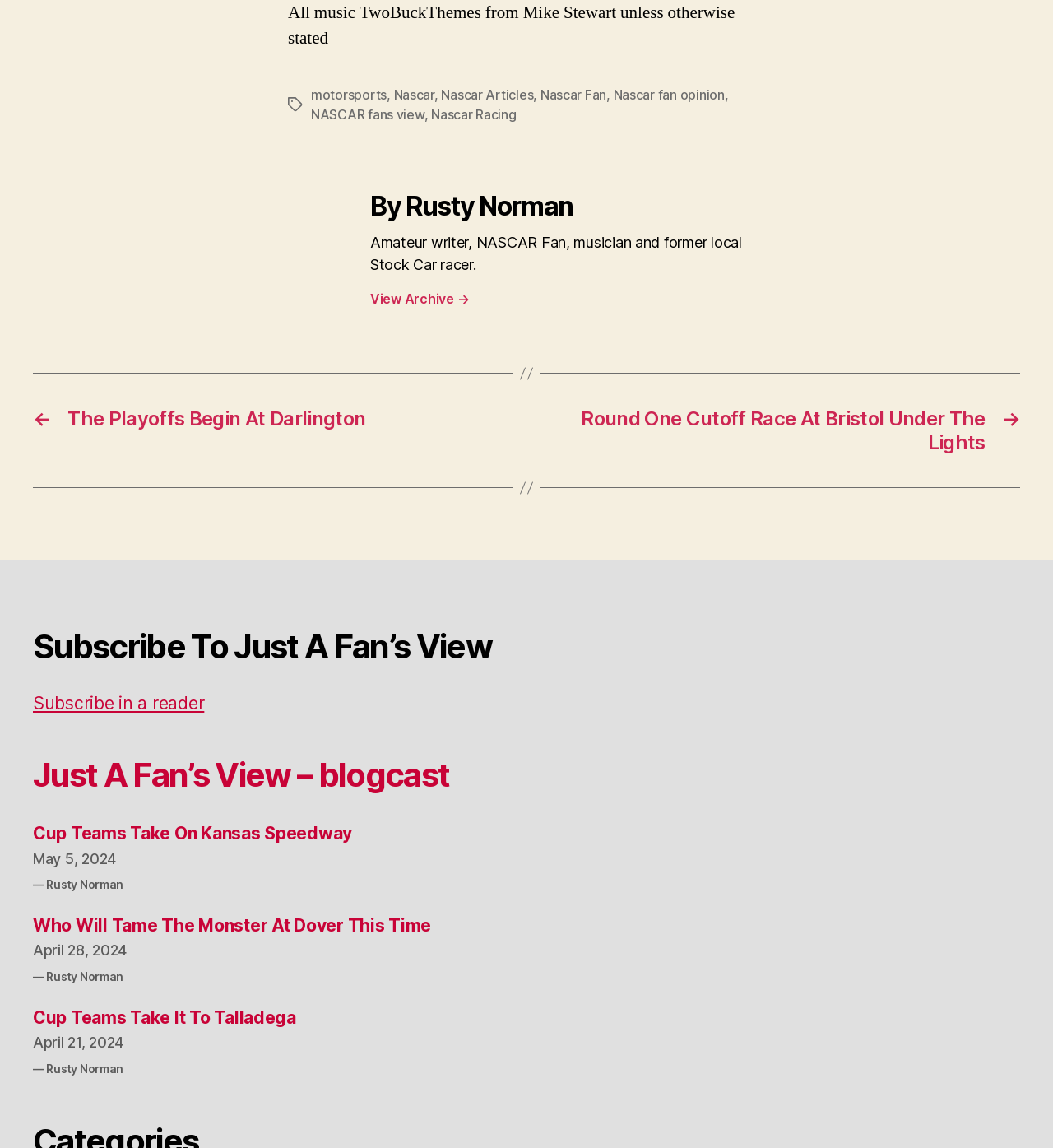How can I subscribe to the blog?
Using the details from the image, give an elaborate explanation to answer the question.

There are two options to subscribe to the blog, either by clicking on 'Subscribe to my feed' or 'Subscribe in a reader', which are both links provided in the 'Subscribe To Just A Fan’s View' section.